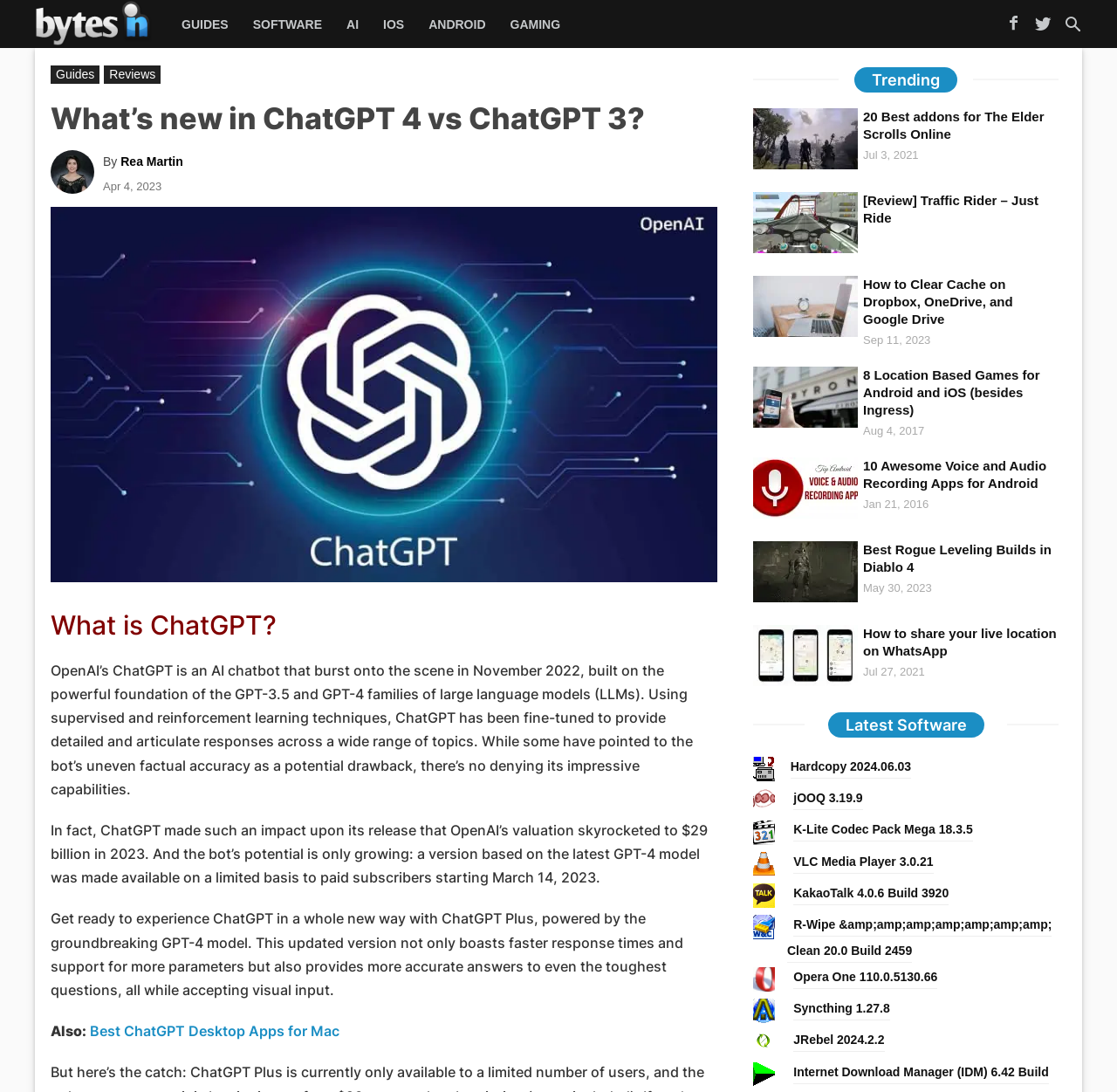Kindly respond to the following question with a single word or a brief phrase: 
Who is the author of the article?

Rea Martin